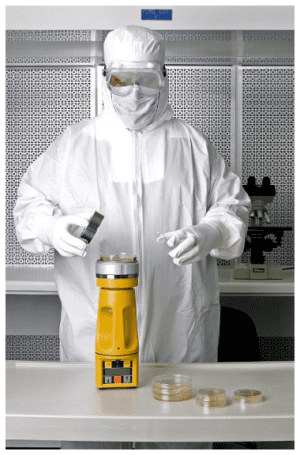Provide an in-depth description of the image.

In this image, a laboratory technician dressed in full cleanroom attire—including a protective suit, gloves, and goggles—operates a yellow portable air sampler. The technician is using a metal cap with a circular opening, likely for testing purposes. Surrounding them on the clean, sterile table are several petri dishes, which are typically used for culturing and analyzing microbial samples. The background features a well-maintained cleanroom environment equipped with ventilation and monitoring equipment, underscoring the importance of maintaining sterility in sensitive laboratory settings such as environmental monitoring. This scene illustrates the meticulous processes involved in monitoring airborne contaminants, essential for compliance with rigorous standards in fields like pharmaceuticals and biotechnology.